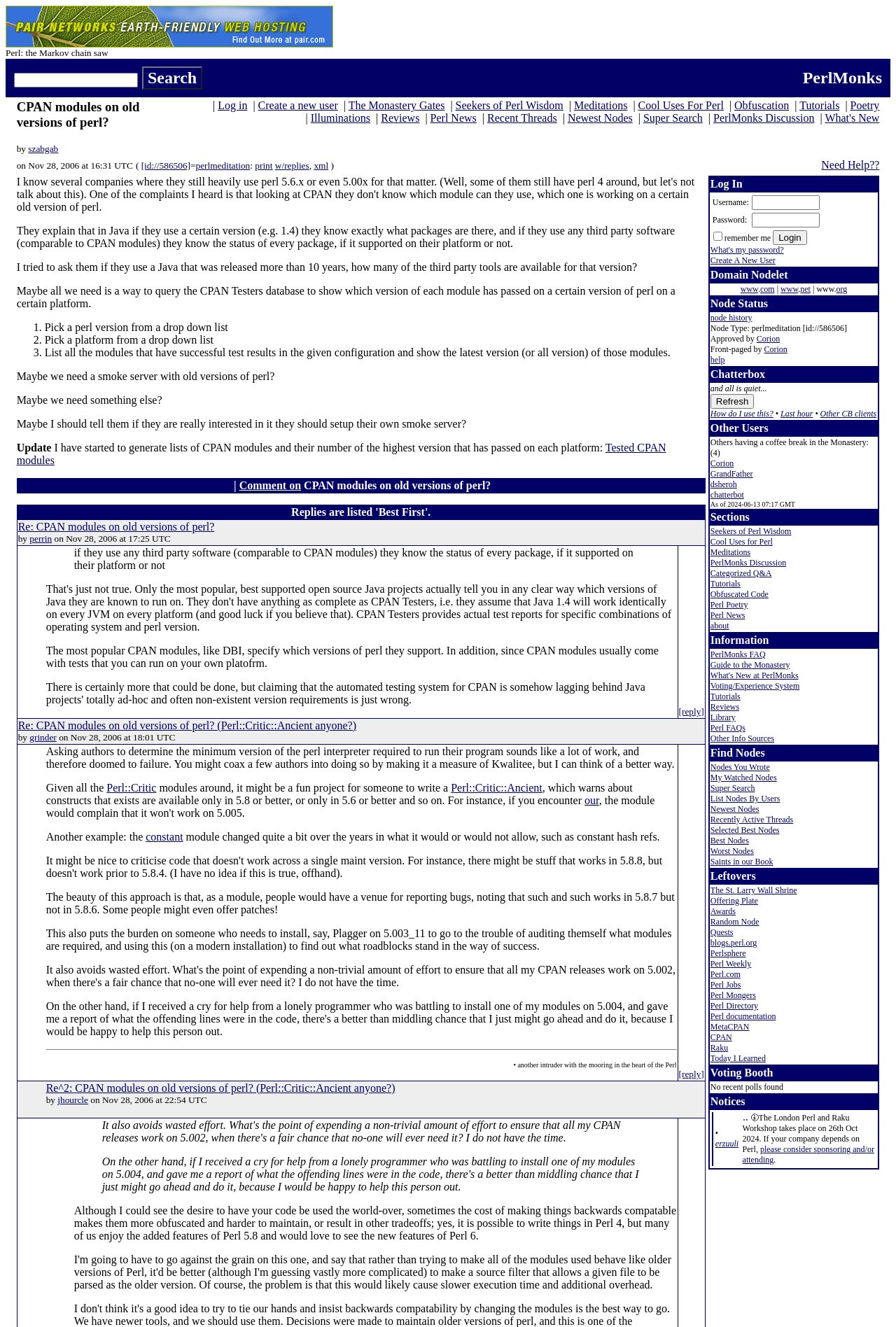What is the format of the replies listed on the webpage? Observe the screenshot and provide a one-word or short phrase answer.

Best First